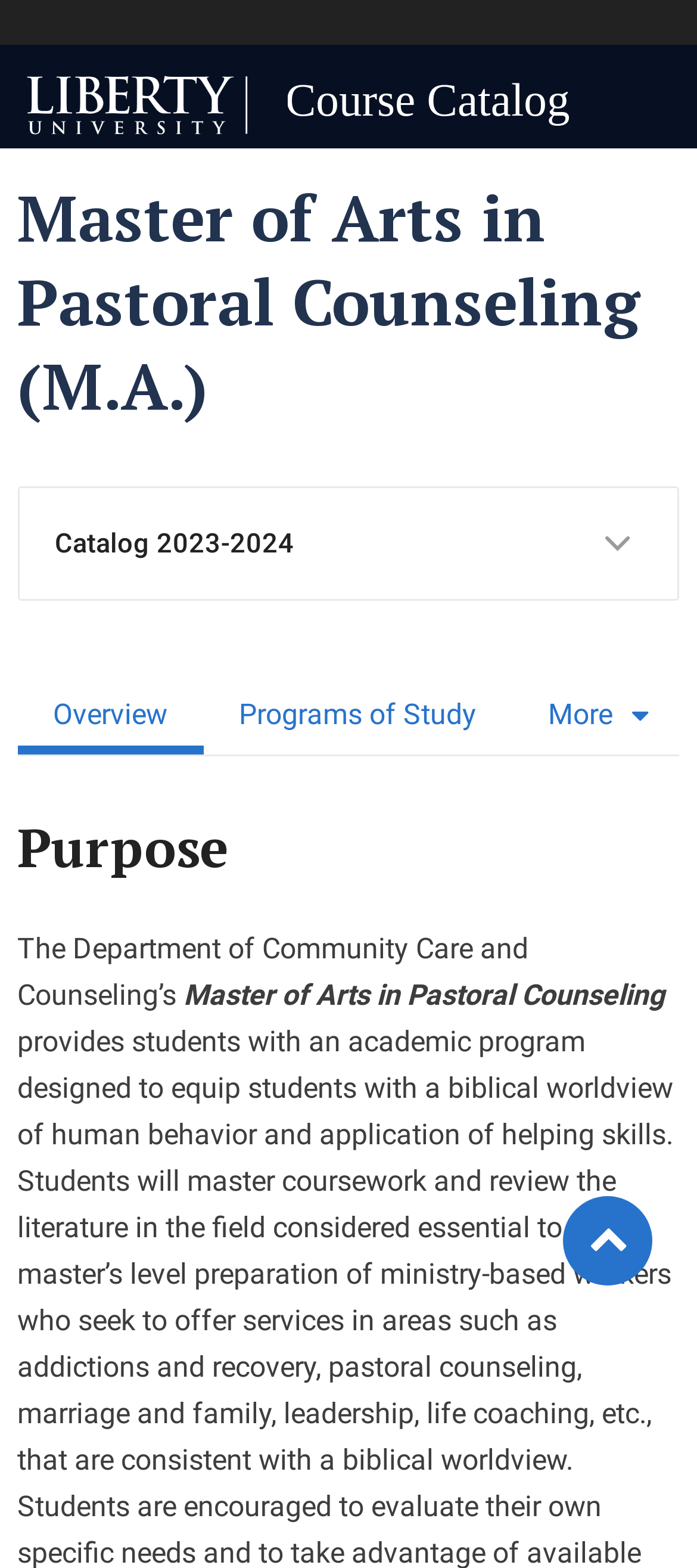Can you find and provide the title of the webpage?

Course Catalog | Liberty University
 